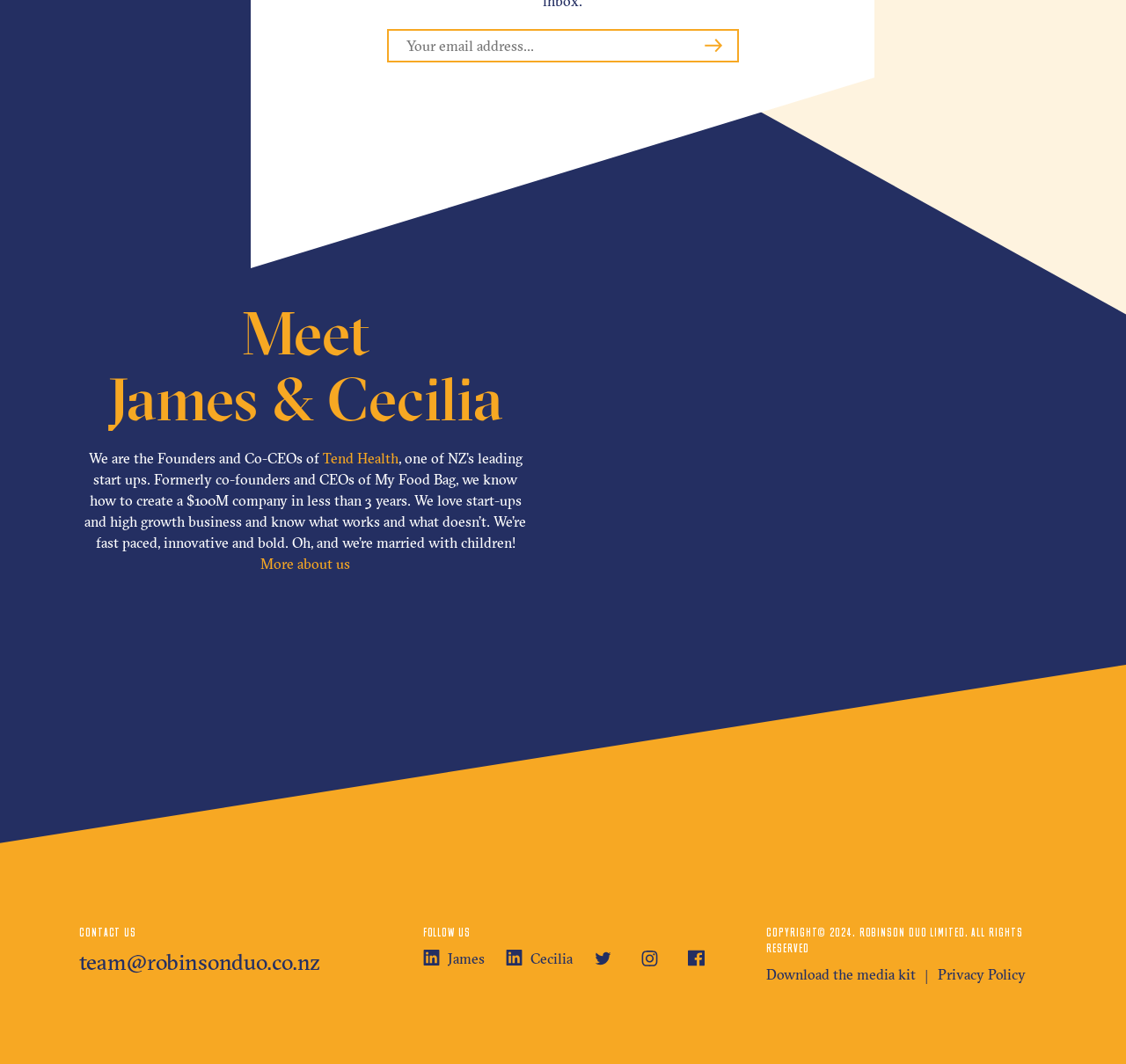Identify the coordinates of the bounding box for the element that must be clicked to accomplish the instruction: "Contact the team".

[0.07, 0.891, 0.284, 0.918]